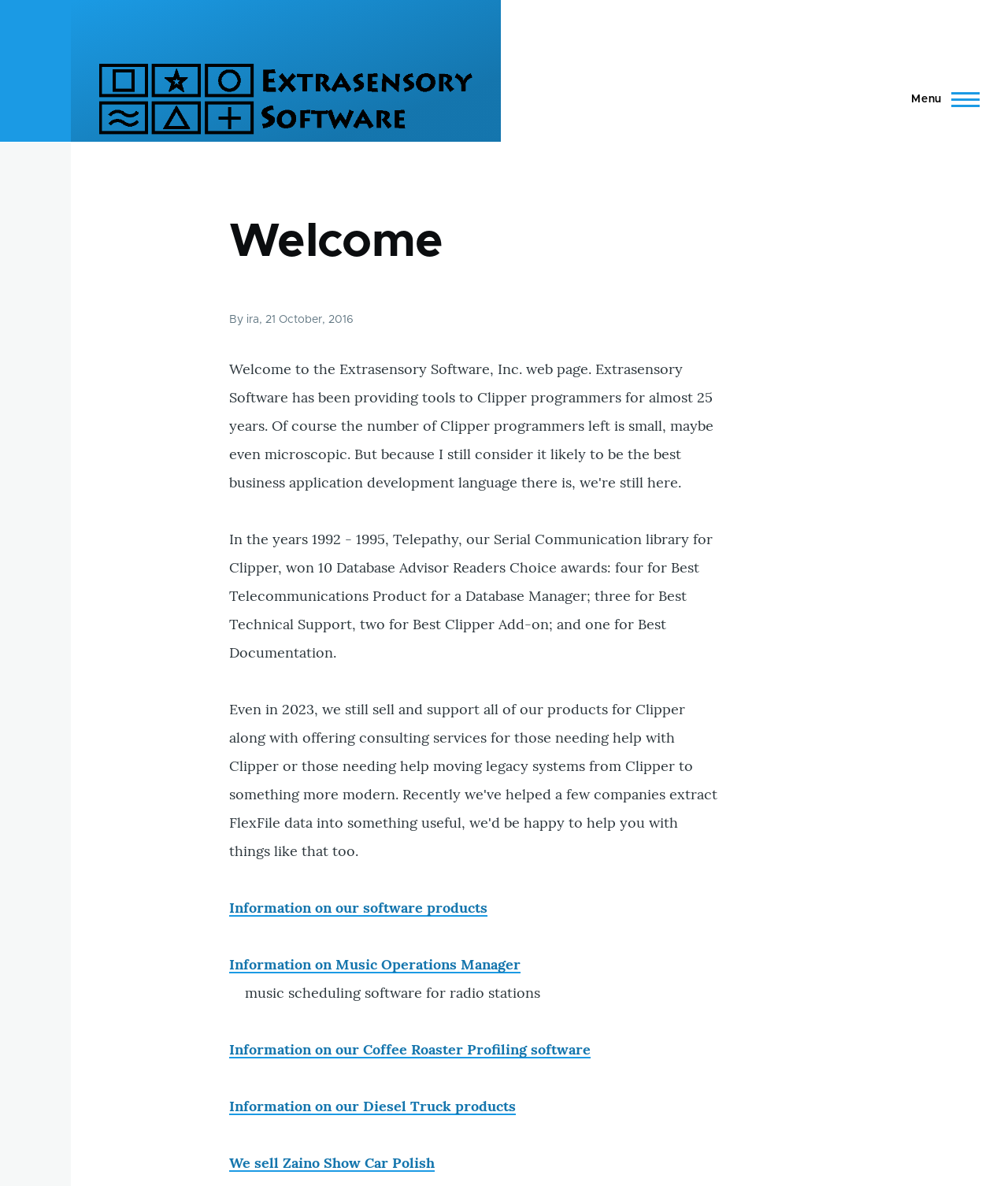Can you find the bounding box coordinates of the area I should click to execute the following instruction: "Click on 'BACK TO HARTRANFT.ORG'"?

None